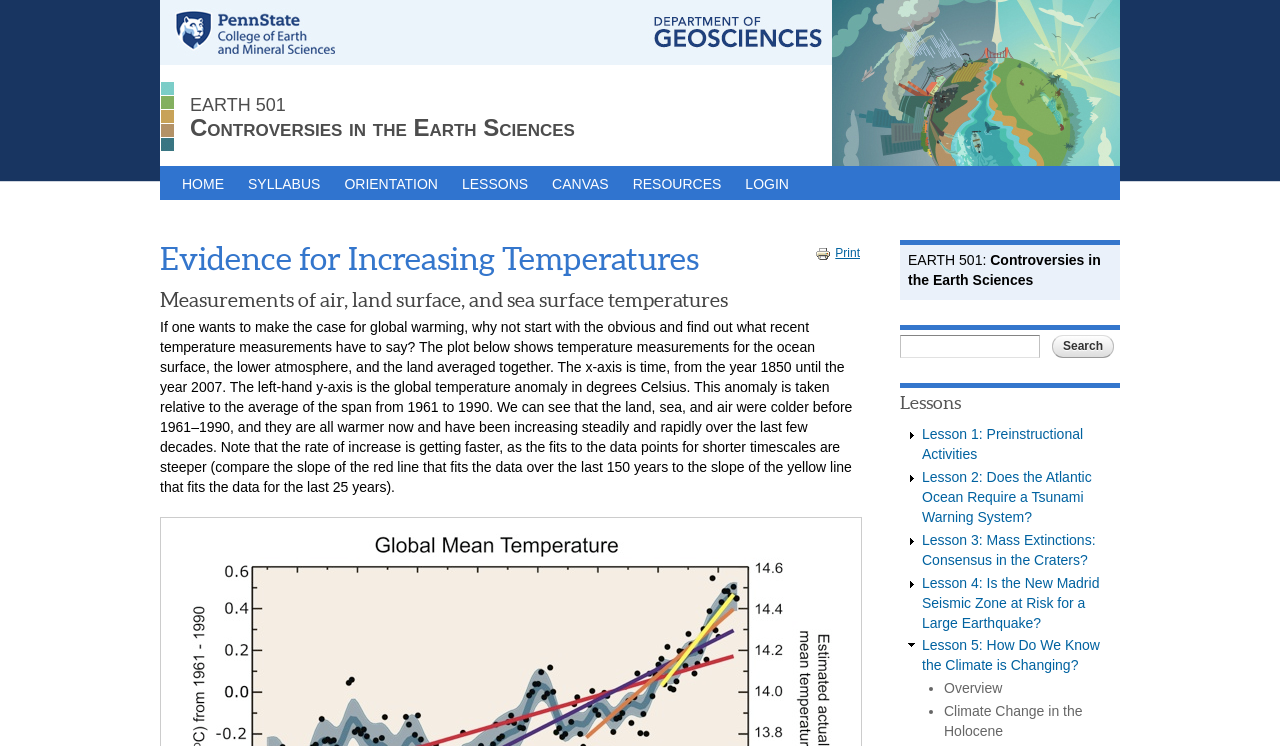What is the topic of the lesson that discusses the increase in global temperatures?
Using the details shown in the screenshot, provide a comprehensive answer to the question.

I found the answer by looking at the list of lessons under the 'Lessons' heading. The fifth lesson is titled 'How Do We Know the Climate is Changing?' which suggests that it discusses the increase in global temperatures.